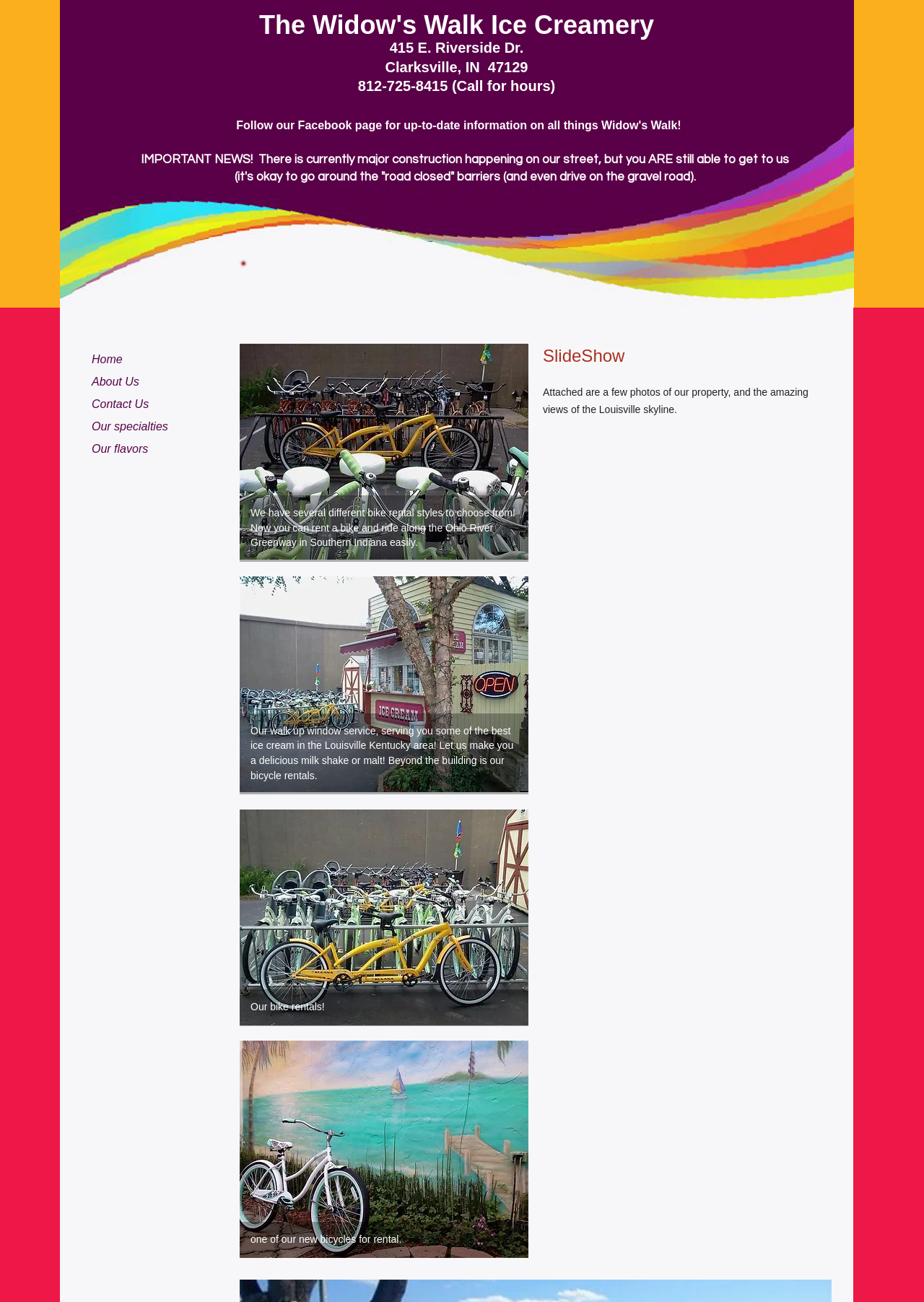What is the location of the business relative to the Ohio River?
Using the visual information from the image, give a one-word or short-phrase answer.

Along the Ohio River